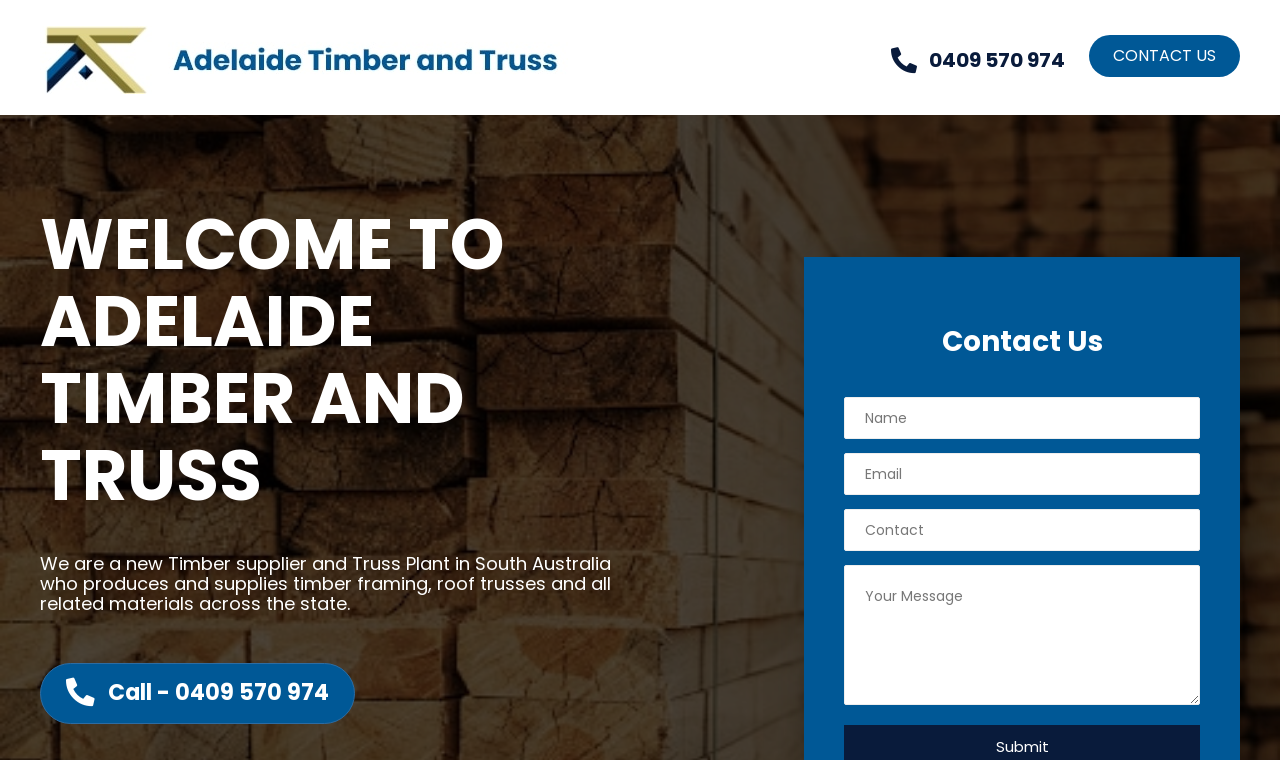Can you show the bounding box coordinates of the region to click on to complete the task described in the instruction: "Contact us"?

[0.851, 0.046, 0.969, 0.101]